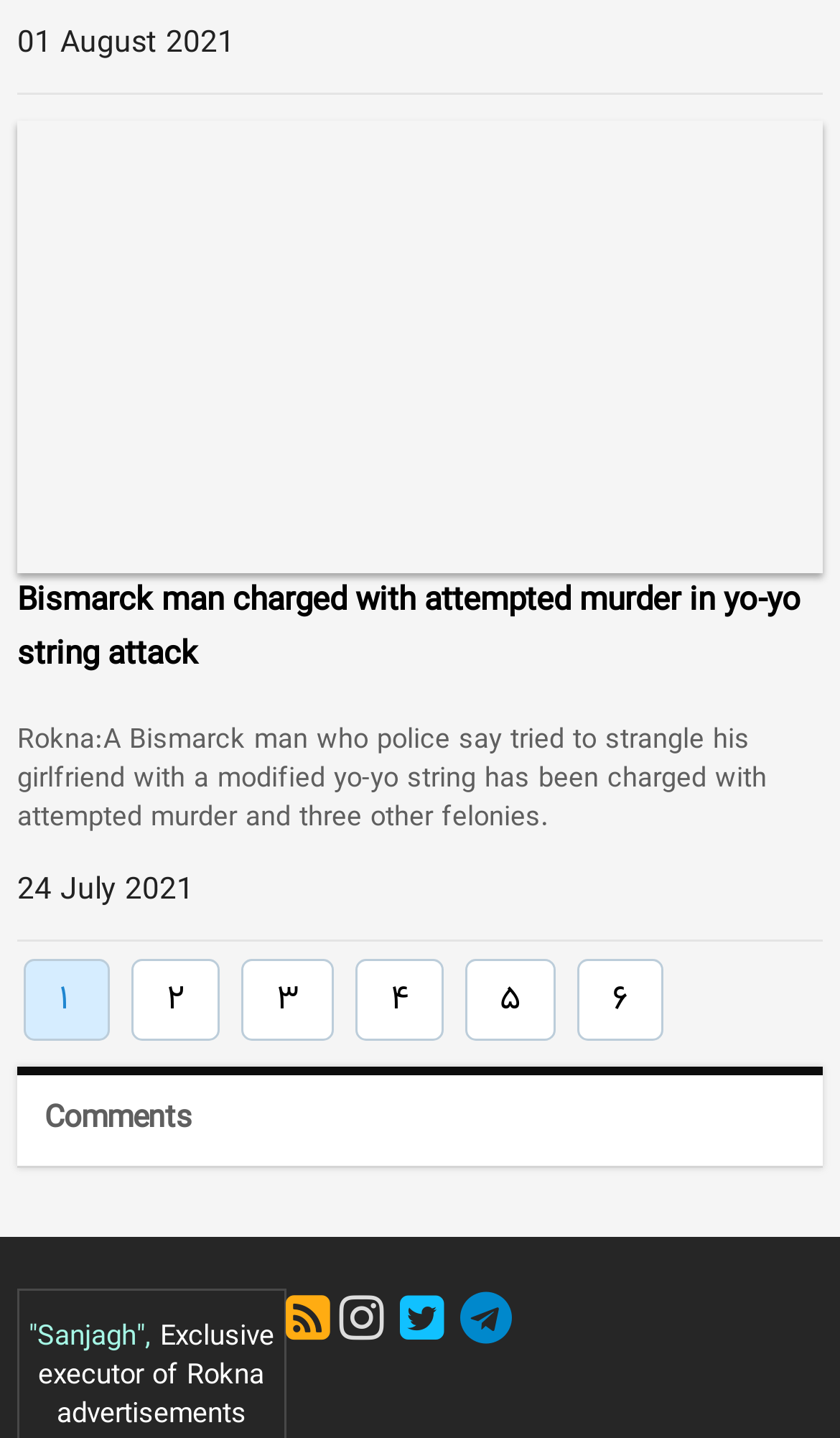Please identify the coordinates of the bounding box for the clickable region that will accomplish this instruction: "Check Sanjagh".

[0.034, 0.916, 0.18, 0.943]